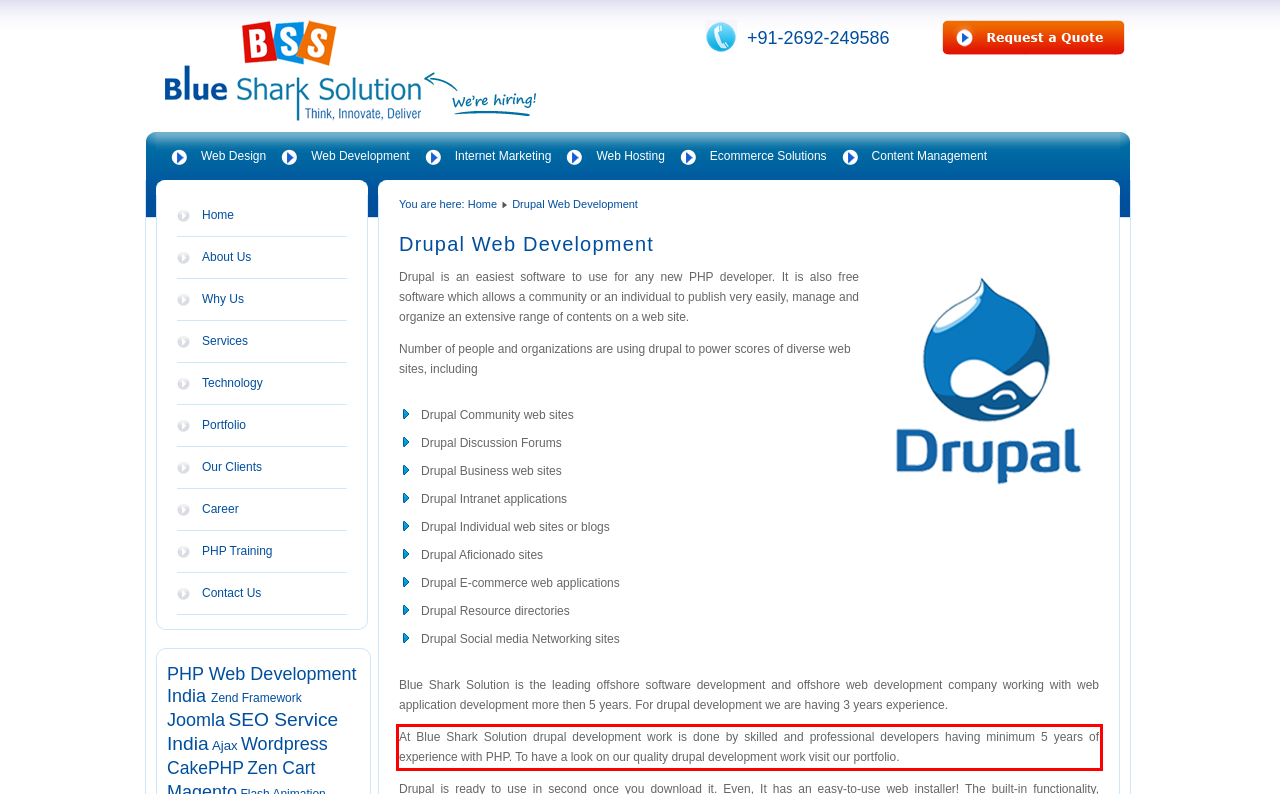You have a screenshot of a webpage with a red bounding box. Use OCR to generate the text contained within this red rectangle.

At Blue Shark Solution drupal development work is done by skilled and professional developers having minimum 5 years of experience with PHP. To have a look on our quality drupal development work visit our portfolio.